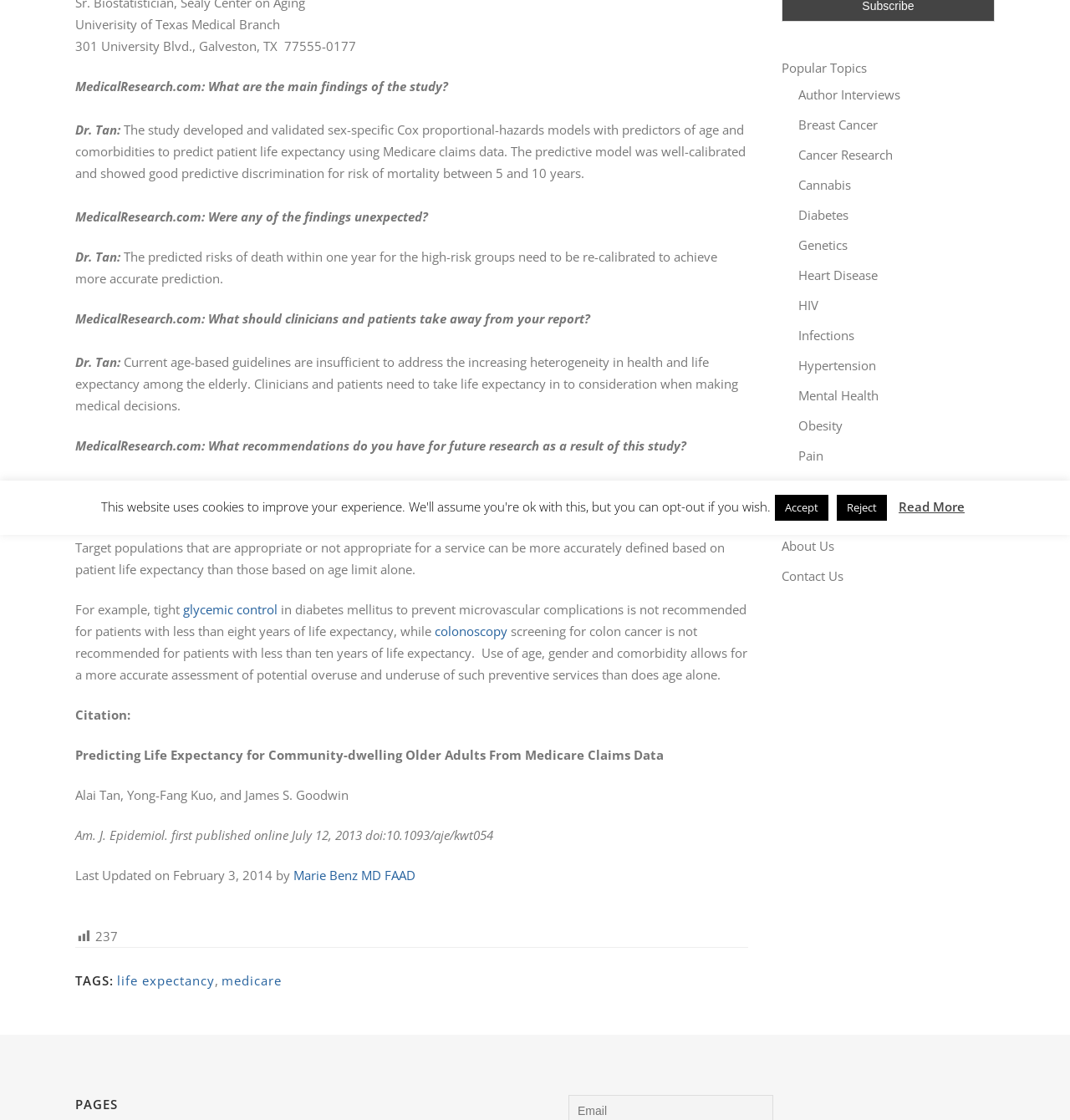Identify the bounding box for the given UI element using the description provided. Coordinates should be in the format (top-left x, top-left y, bottom-right x, bottom-right y) and must be between 0 and 1. Here is the description: Author Interviews

[0.746, 0.077, 0.841, 0.092]